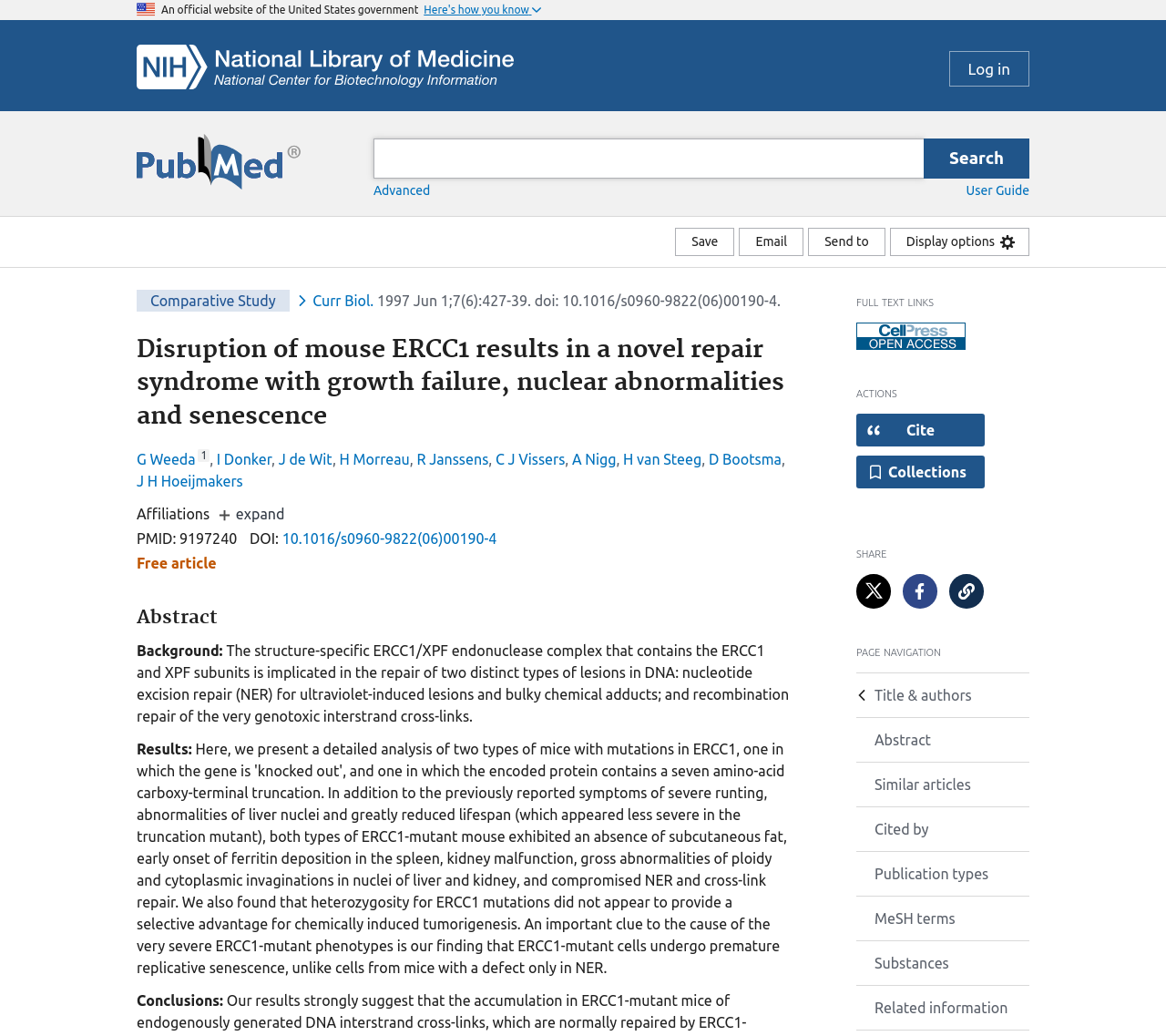Specify the bounding box coordinates of the element's area that should be clicked to execute the given instruction: "Cite the article". The coordinates should be four float numbers between 0 and 1, i.e., [left, top, right, bottom].

[0.734, 0.399, 0.845, 0.431]